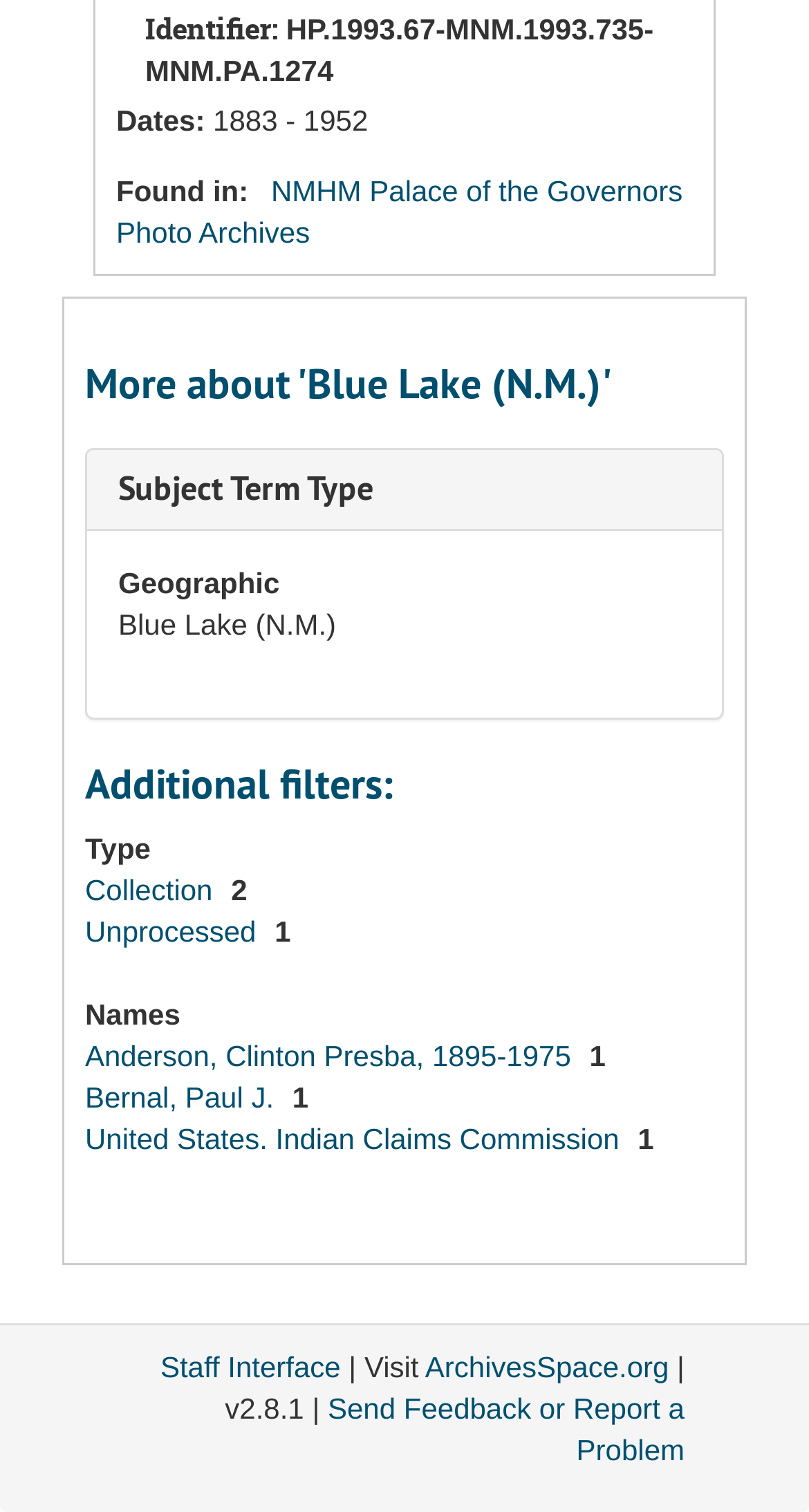Please find the bounding box coordinates of the element that you should click to achieve the following instruction: "Filter by Type". The coordinates should be presented as four float numbers between 0 and 1: [left, top, right, bottom].

[0.105, 0.577, 0.273, 0.599]